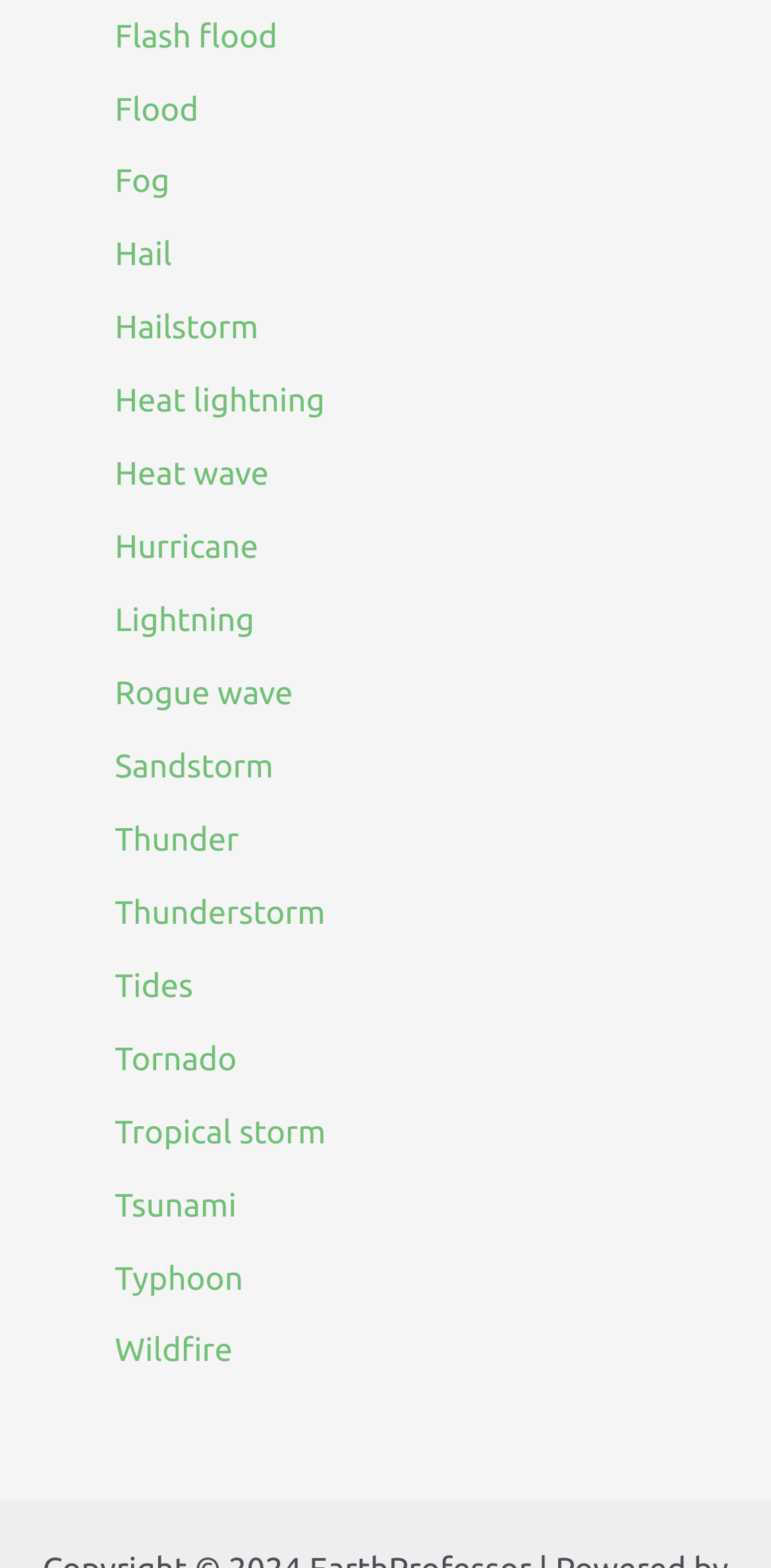Extract the bounding box coordinates for the HTML element that matches this description: "Hail". The coordinates should be four float numbers between 0 and 1, i.e., [left, top, right, bottom].

[0.149, 0.152, 0.223, 0.175]